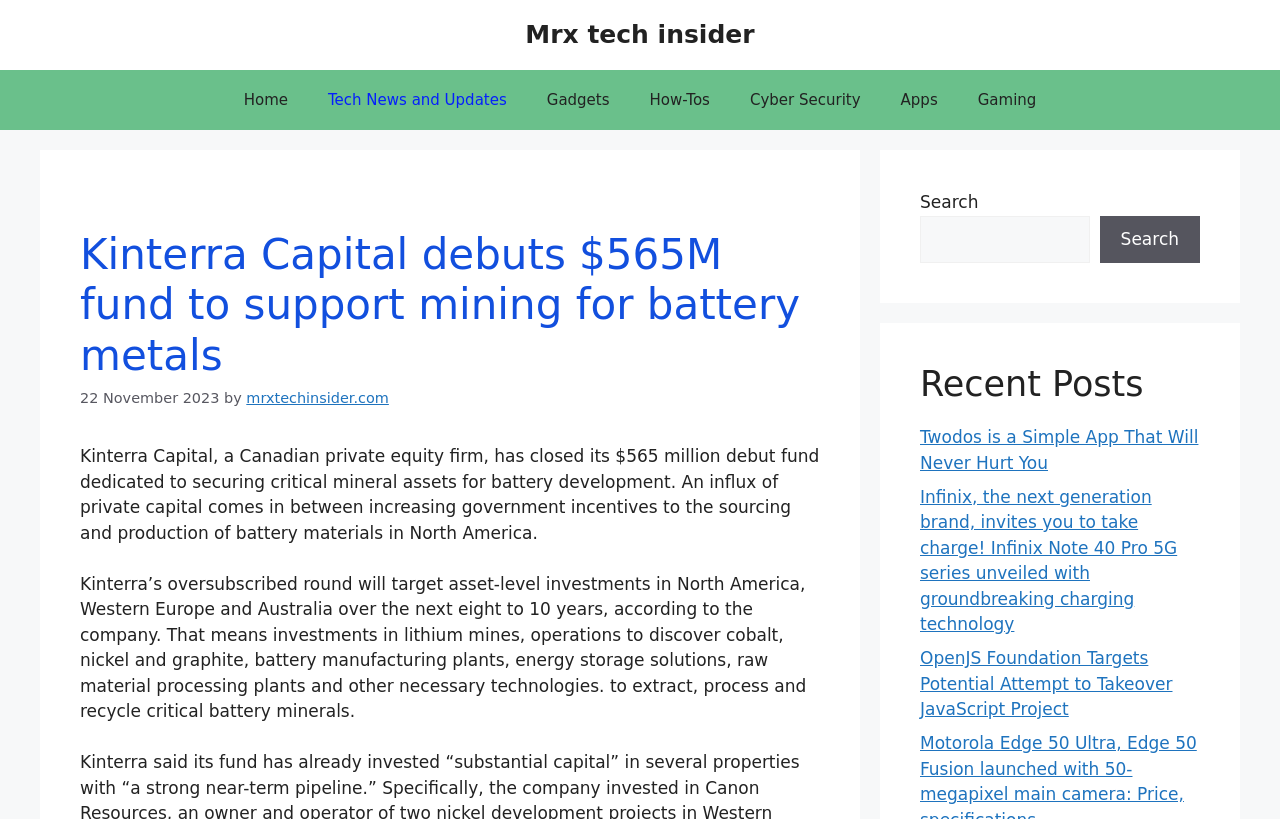Bounding box coordinates must be specified in the format (top-left x, top-left y, bottom-right x, bottom-right y). All values should be floating point numbers between 0 and 1. What are the bounding box coordinates of the UI element described as: mrxtechinsider.com

[0.192, 0.477, 0.304, 0.496]